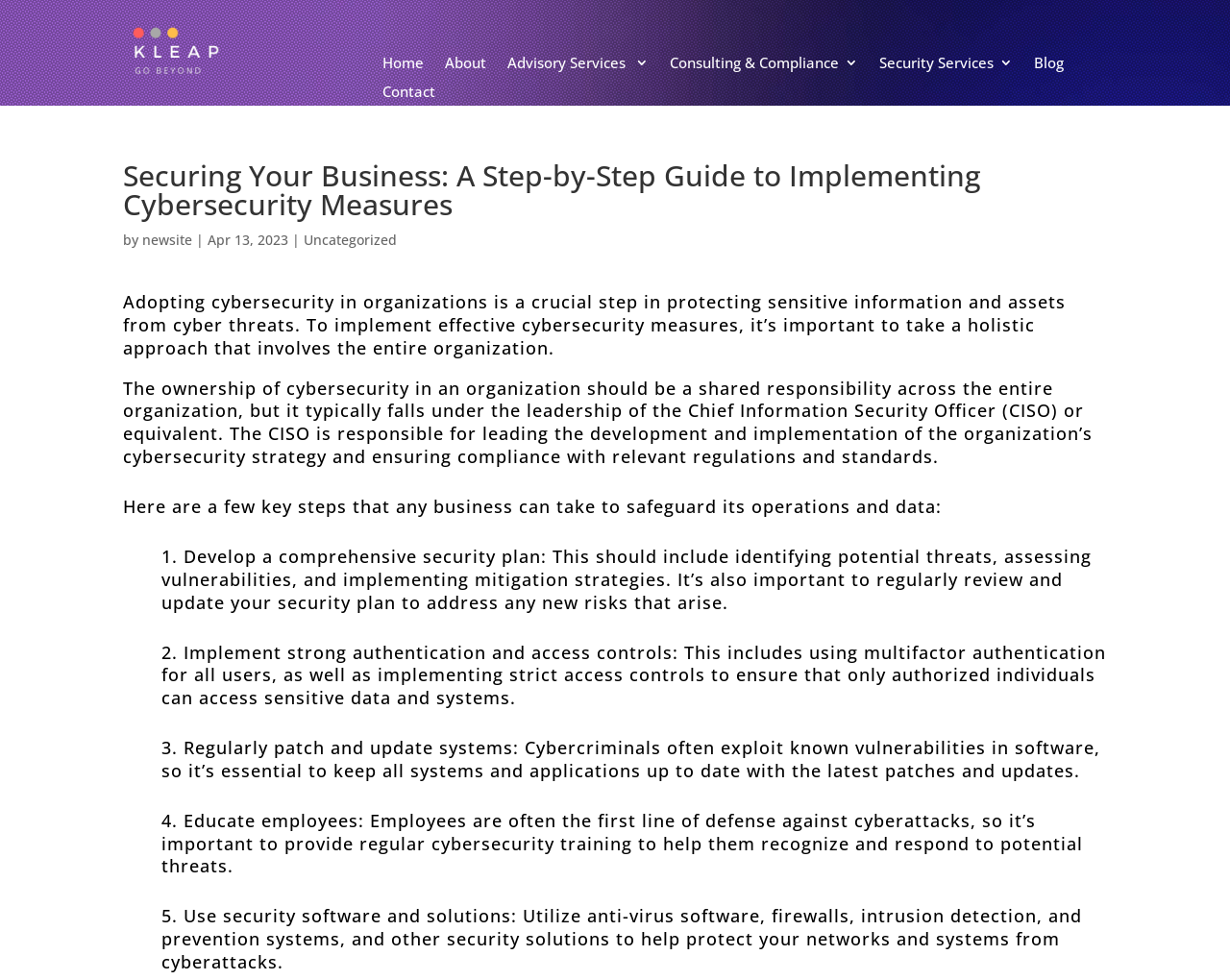What is the importance of regularly patching and updating systems?
Provide a concise answer using a single word or phrase based on the image.

To prevent cybercriminals from exploiting known vulnerabilities